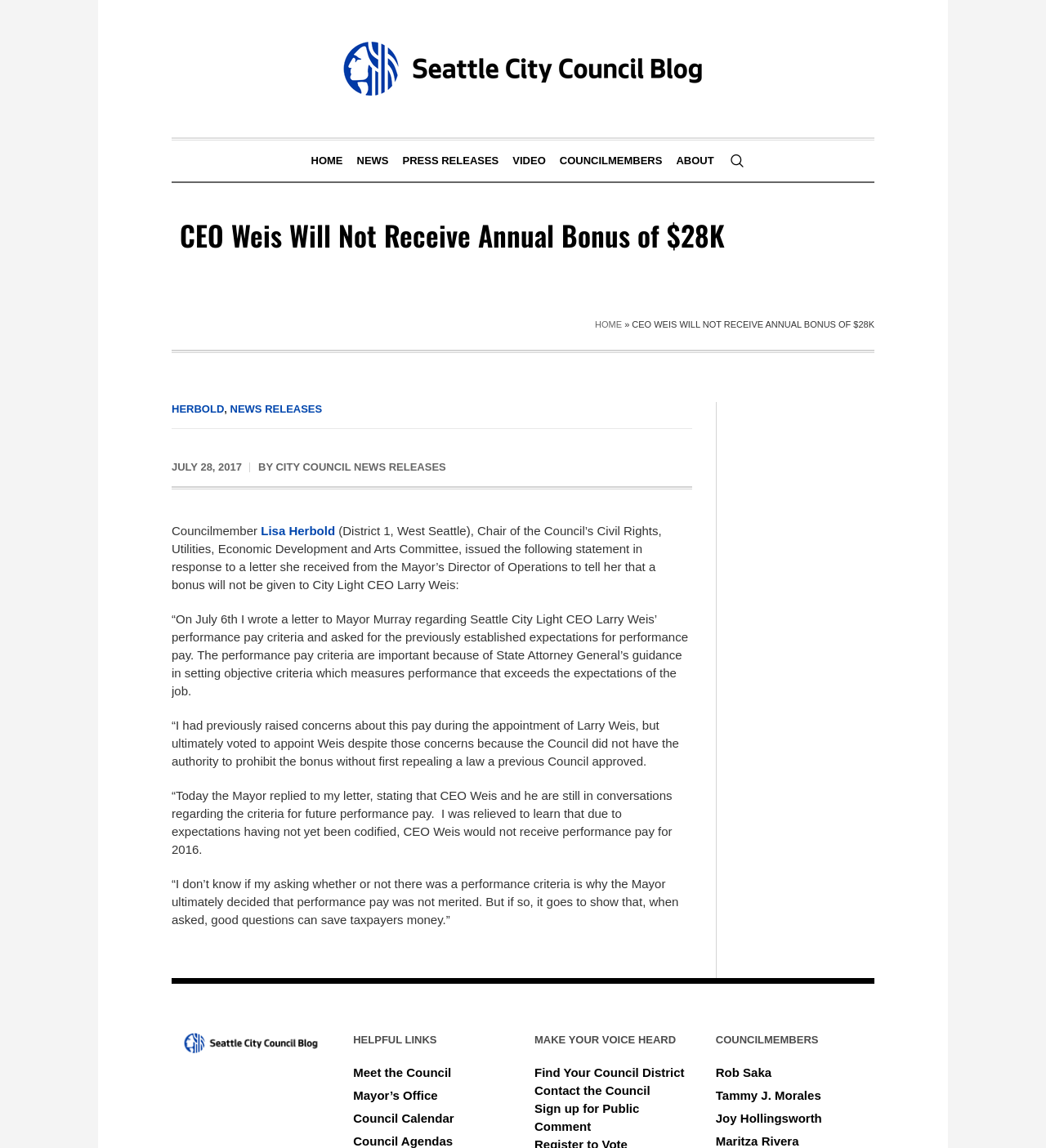Please specify the bounding box coordinates of the clickable section necessary to execute the following command: "Click HOME".

[0.291, 0.122, 0.334, 0.158]